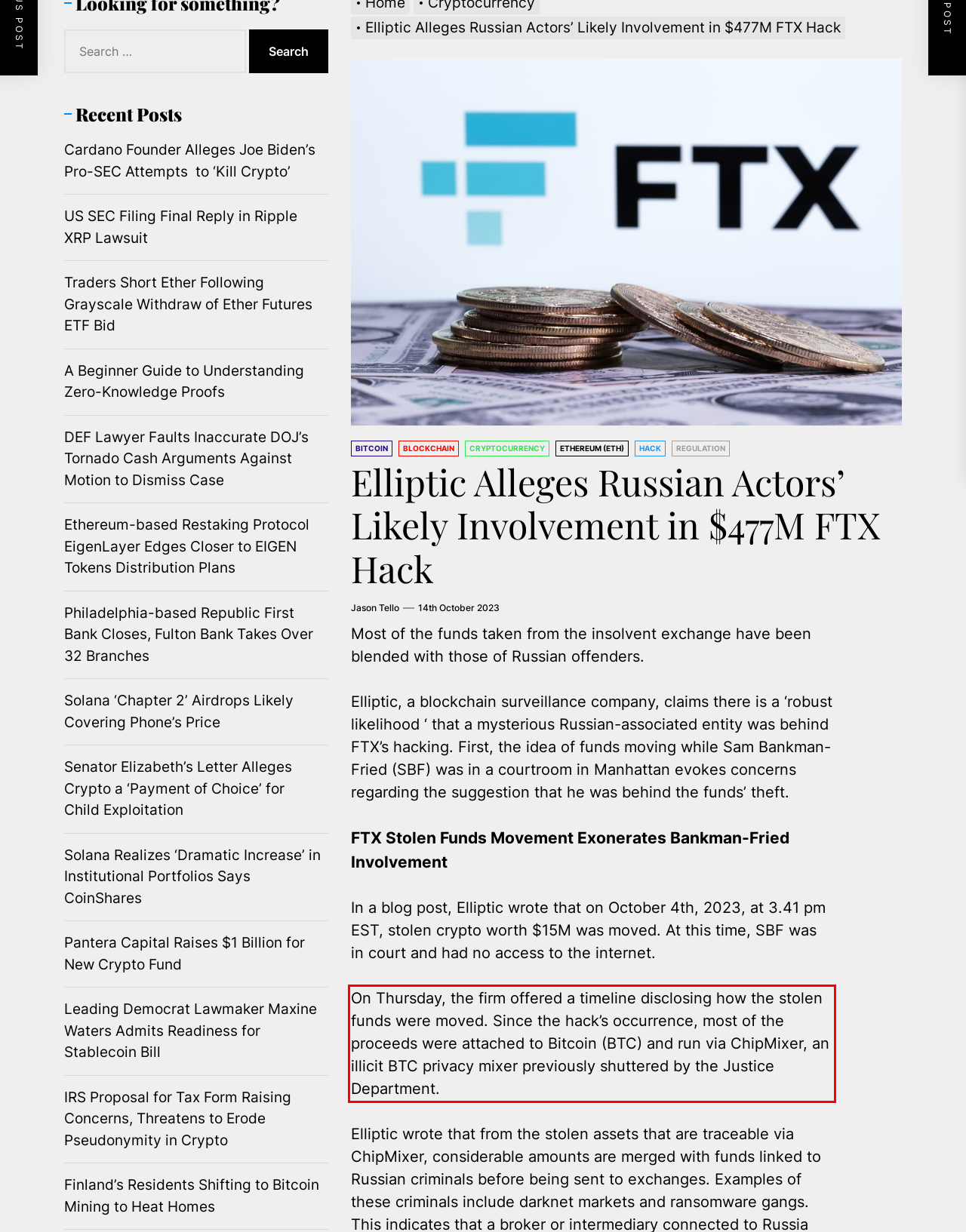Examine the webpage screenshot and use OCR to recognize and output the text within the red bounding box.

On Thursday, the firm offered a timeline disclosing how the stolen funds were moved. Since the hack’s occurrence, most of the proceeds were attached to Bitcoin (BTC) and run via ChipMixer, an illicit BTC privacy mixer previously shuttered by the Justice Department.